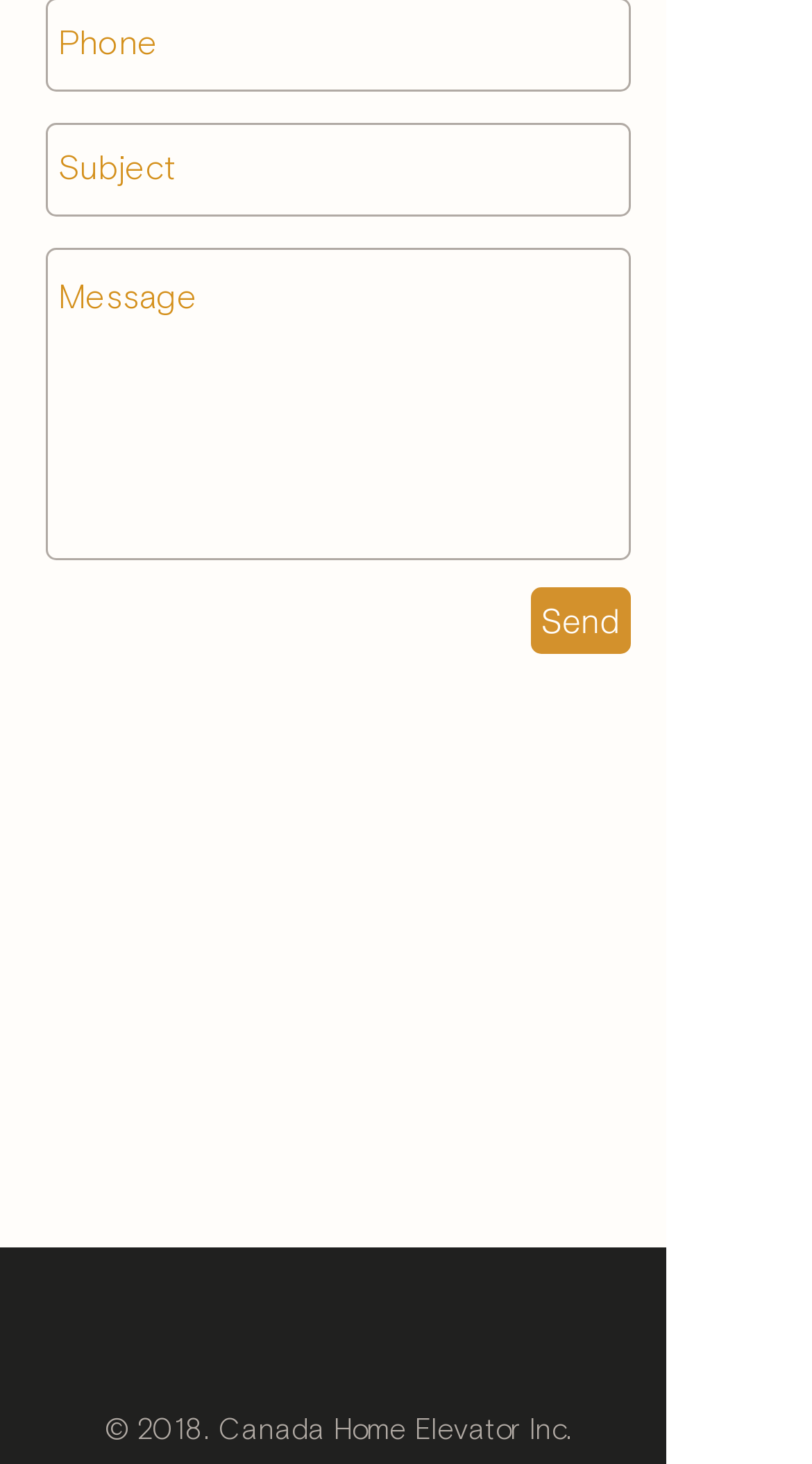What is the label of the first textbox?
Using the image as a reference, give a one-word or short phrase answer.

Subject